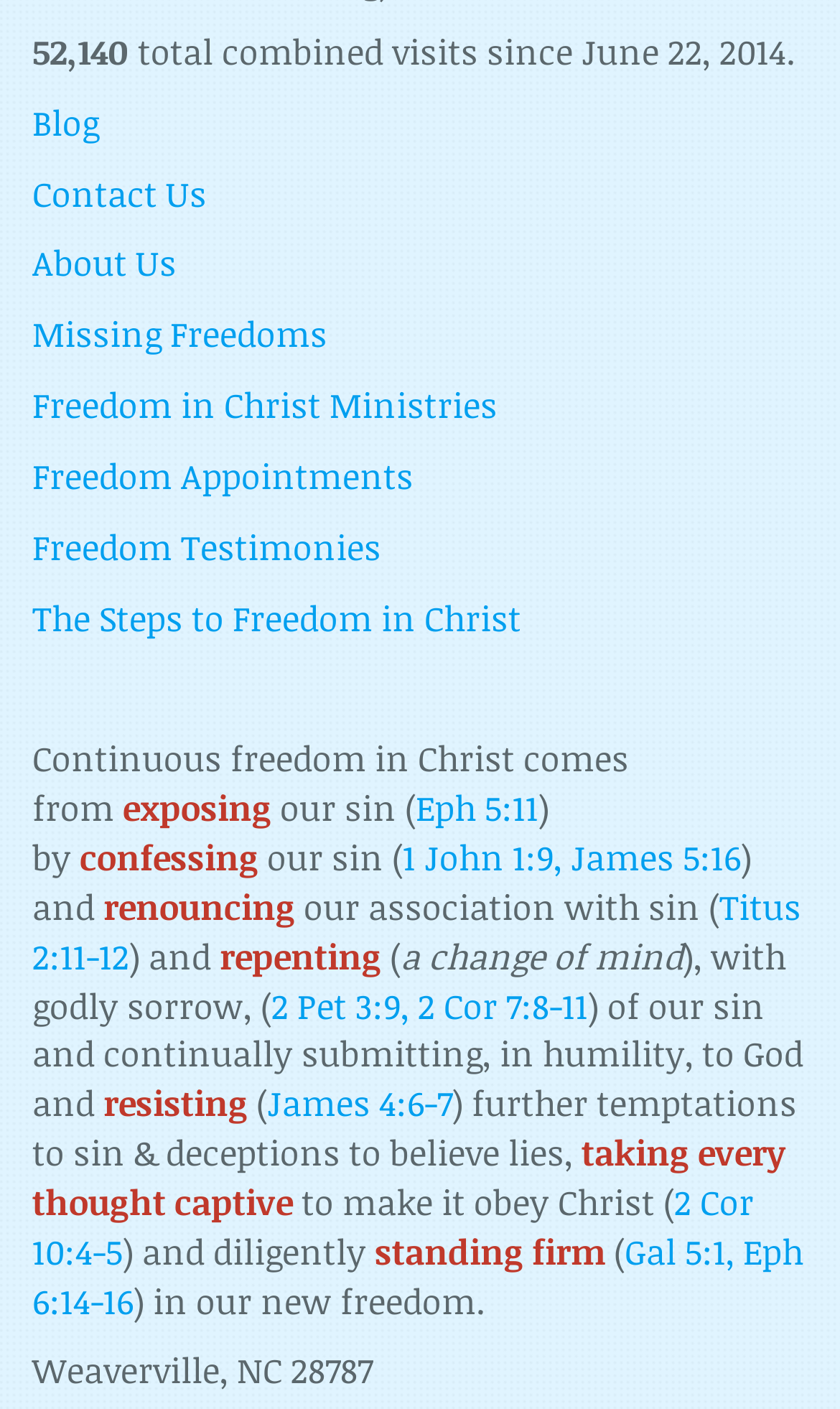What is the Bible verse mentioned after 'exposing our sin'?
Based on the image, respond with a single word or phrase.

Eph 5:11